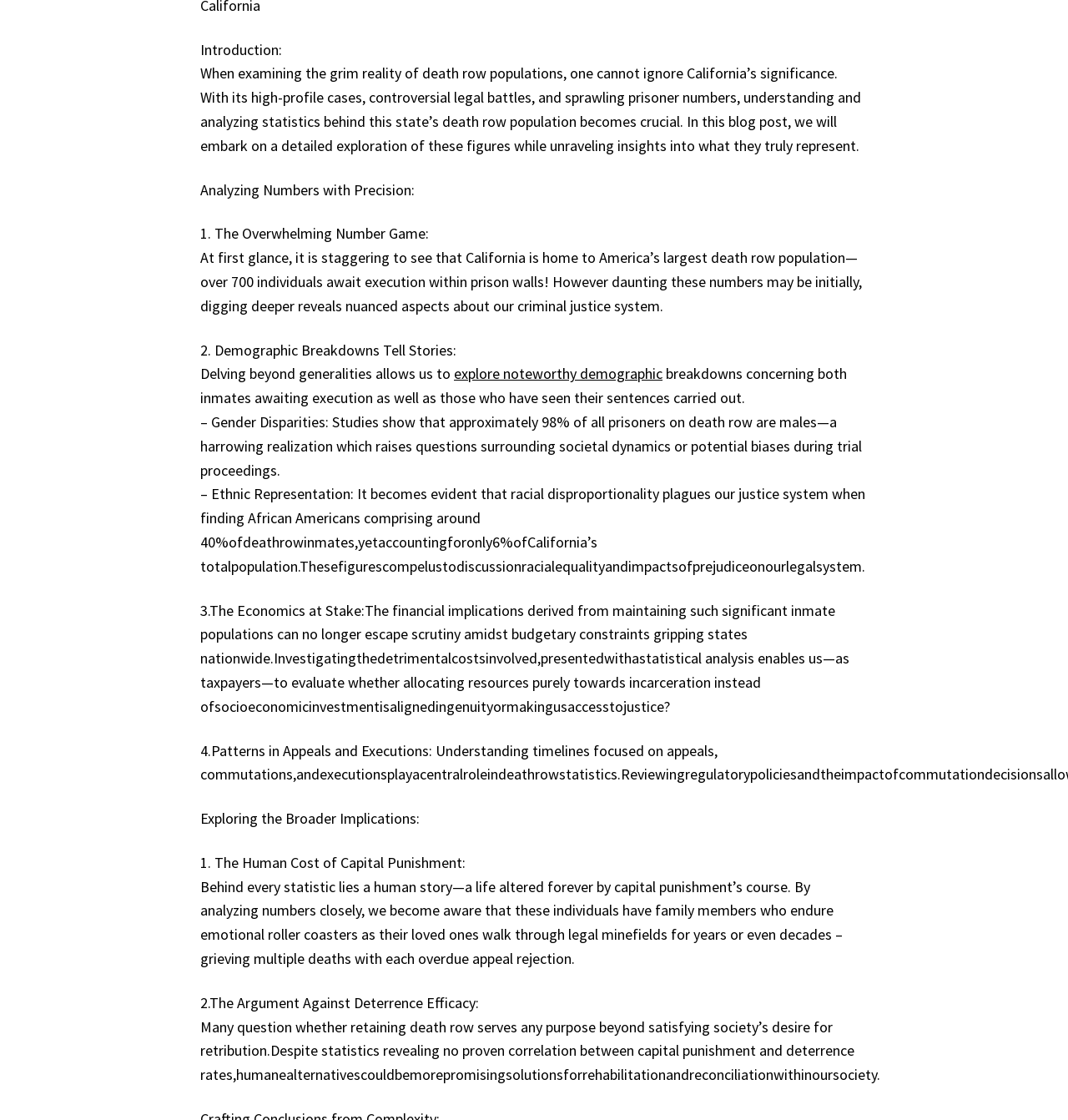Determine the bounding box coordinates of the region I should click to achieve the following instruction: "Visit Home". Ensure the bounding box coordinates are four float numbers between 0 and 1, i.e., [left, top, right, bottom].

[0.516, 0.797, 0.548, 0.816]